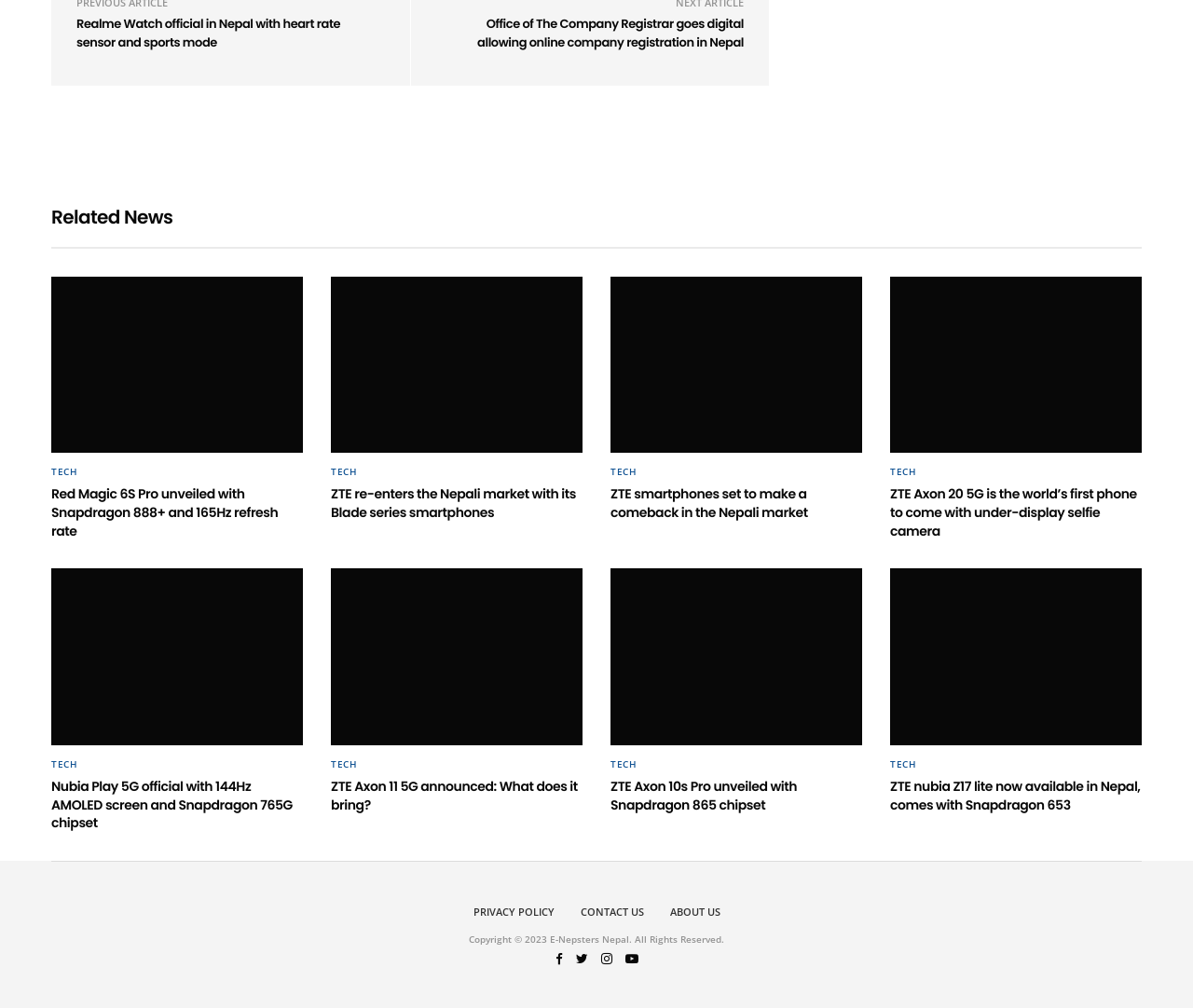Please identify the bounding box coordinates of the clickable area that will fulfill the following instruction: "Learn about Office of The Company Registrar". The coordinates should be in the format of four float numbers between 0 and 1, i.e., [left, top, right, bottom].

[0.376, 0.015, 0.623, 0.051]